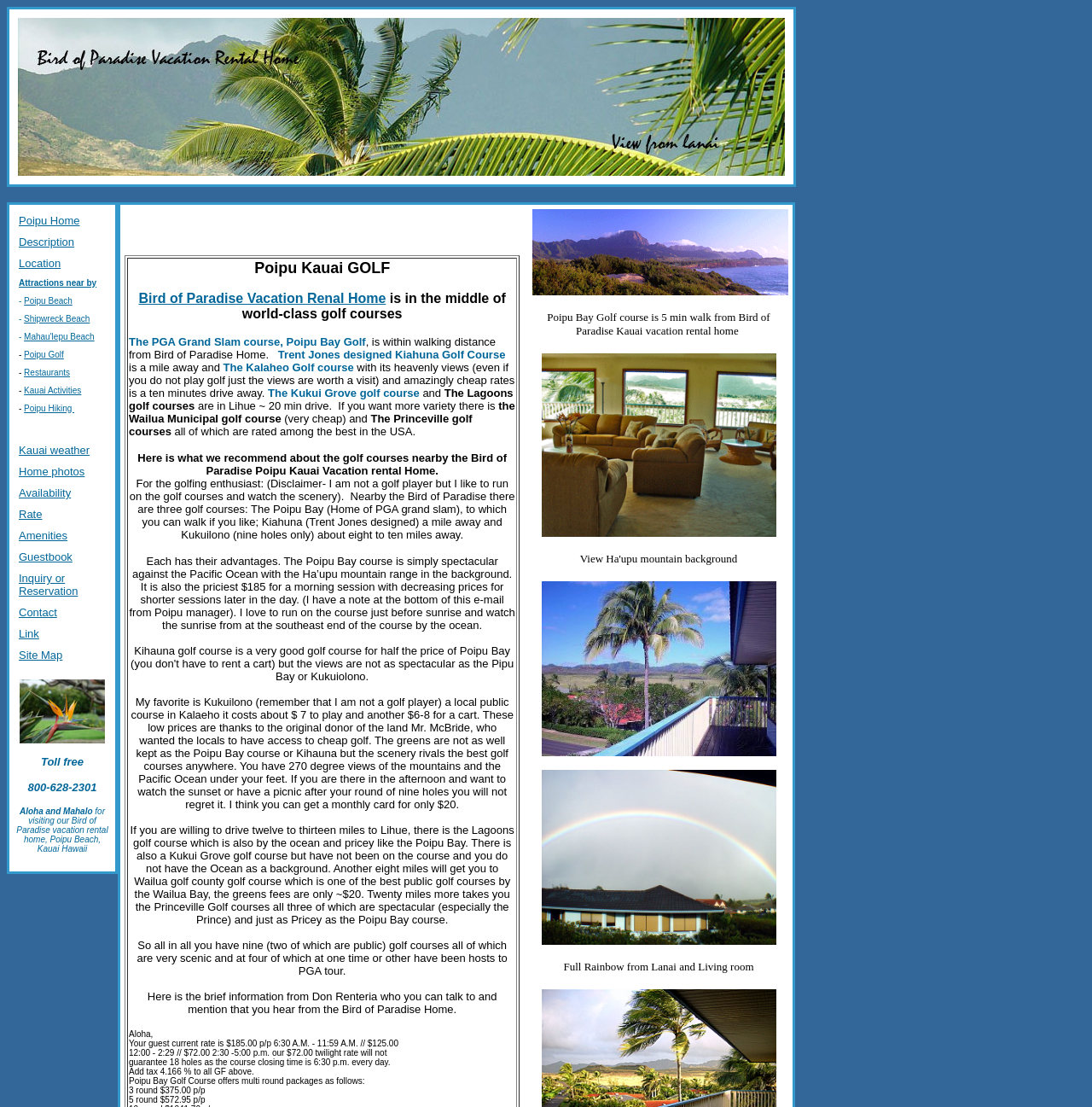Identify the bounding box coordinates of the element to click to follow this instruction: 'View Poipu Home'. Ensure the coordinates are four float values between 0 and 1, provided as [left, top, right, bottom].

[0.014, 0.19, 0.1, 0.208]